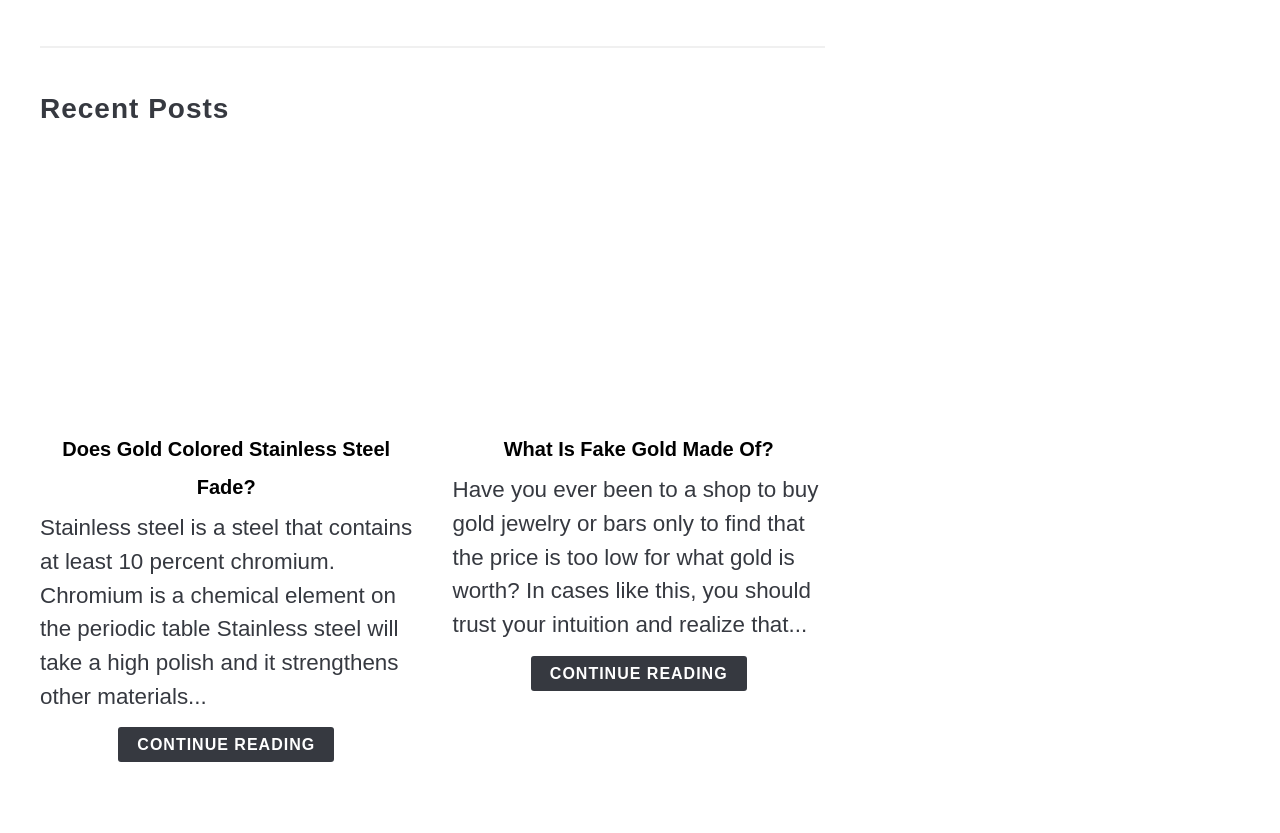Please respond in a single word or phrase: 
What is the topic of the first article?

Gold Colored Stainless Steel